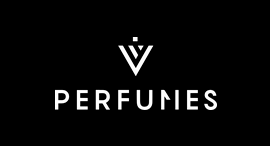What is the shape of the stylized letter?
Please provide a comprehensive answer based on the contents of the image.

The stylized letter is a 'V' because the caption mentions that the logo prominently displays a stylized 'V' at the top, which is artistically crafted to suggest elegance and sophistication.